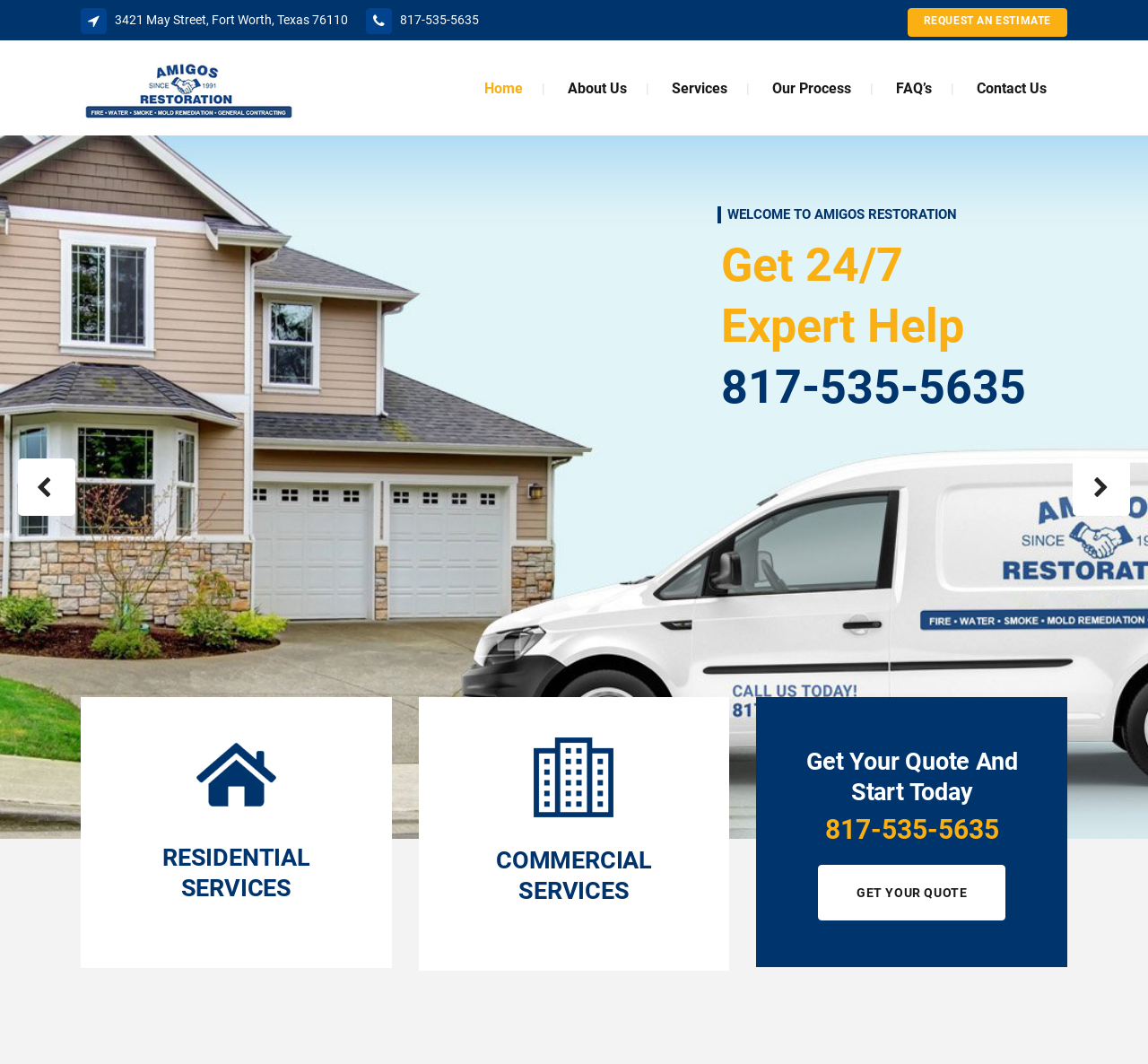What is the phone number to request an estimate?
Kindly offer a detailed explanation using the data available in the image.

I found the phone number by looking at the link element with the text ' 817-535-5635' which is located at the top of the page, and also by looking at the static text element with the same phone number in the 'Get Your Quote And Start Today' section.